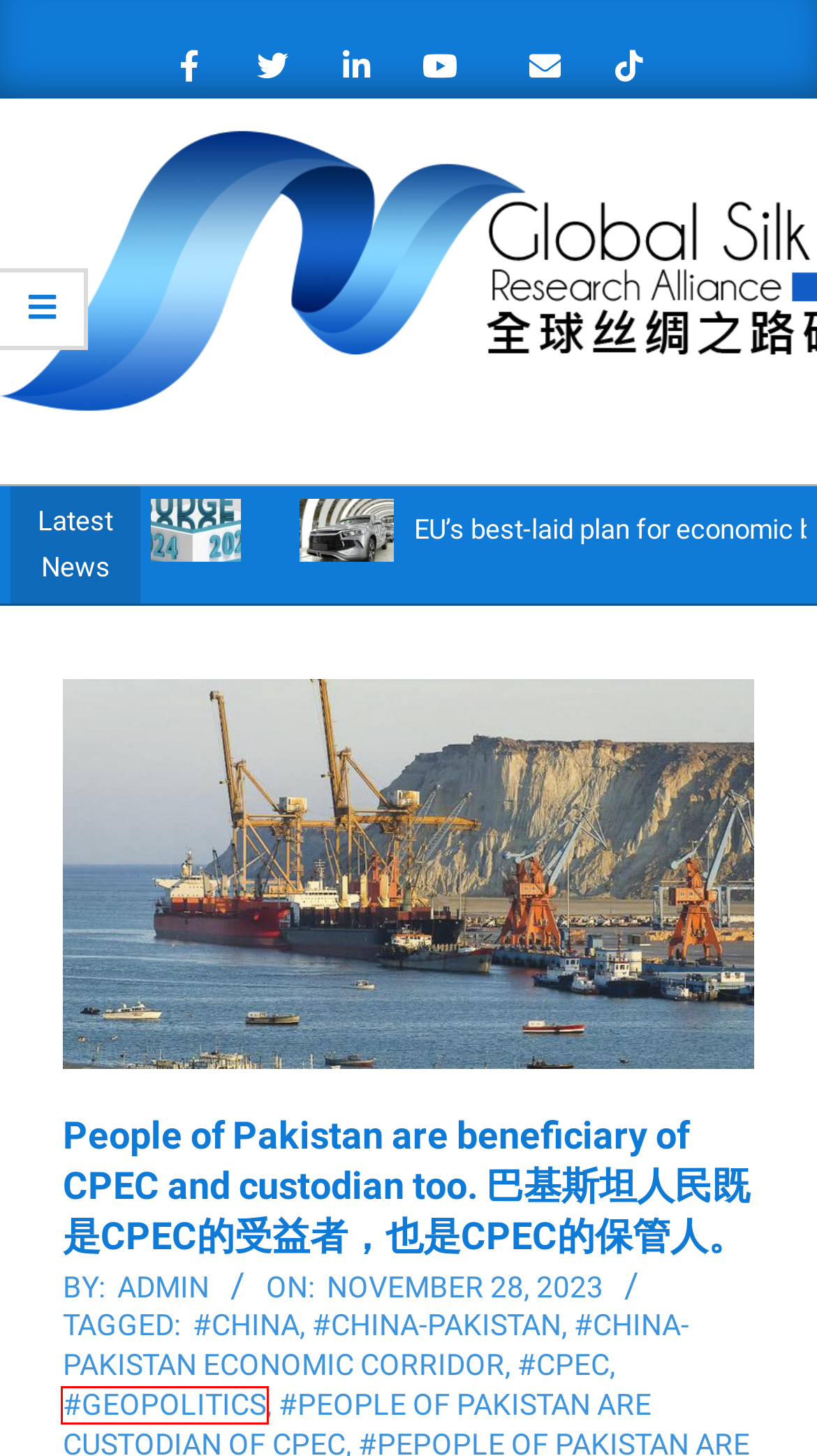Using the screenshot of a webpage with a red bounding box, pick the webpage description that most accurately represents the new webpage after the element inside the red box is clicked. Here are the candidates:
A. #CPEC Archives - GSRRA
B. #China-Pakistan Archives - GSRRA
C. #Geopolitics Archives - GSRRA
D. #Pepople of Pakistan are benificiary of CPEC Archives - GSRRA
E. #China-Pakistan Economic Corridor Archives - GSRRA
F. #China Archives - GSRRA
G. admin, Author at GSRRA
H. Cooperation brings stability, prosperity to Asia-Pacific - GSRRA

C